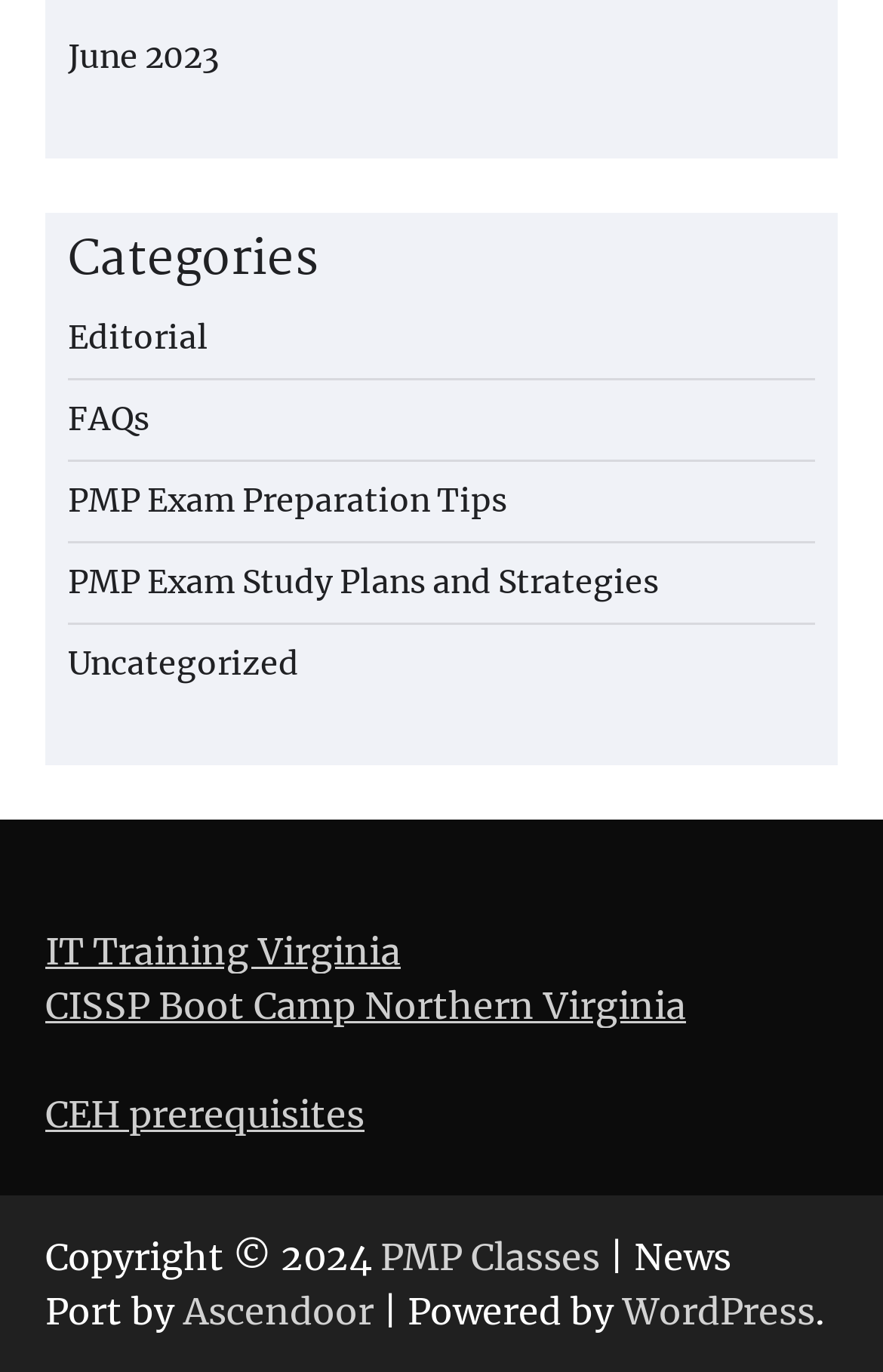Extract the bounding box coordinates for the UI element described by the text: "CEH prerequisites". The coordinates should be in the form of [left, top, right, bottom] with values between 0 and 1.

[0.051, 0.796, 0.413, 0.829]